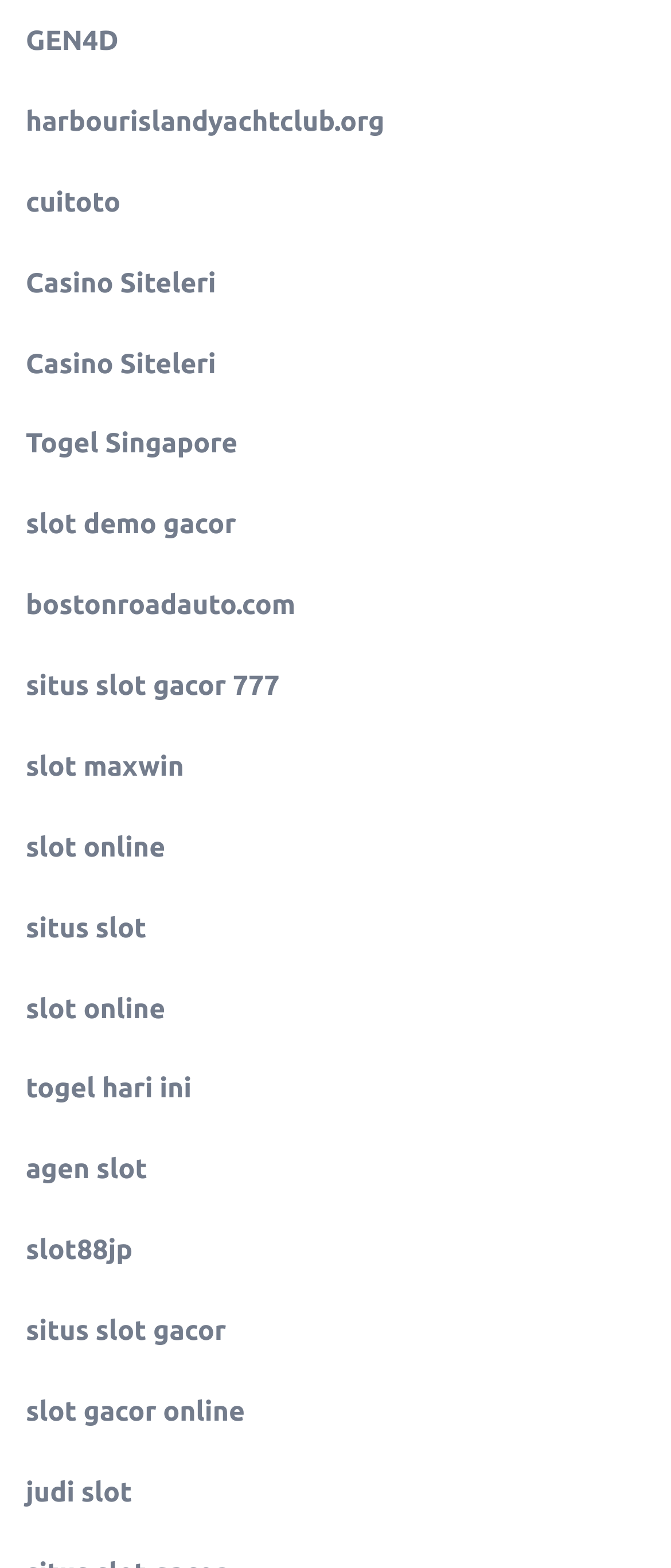Respond to the following question with a brief word or phrase:
How many links are related to Togel?

2